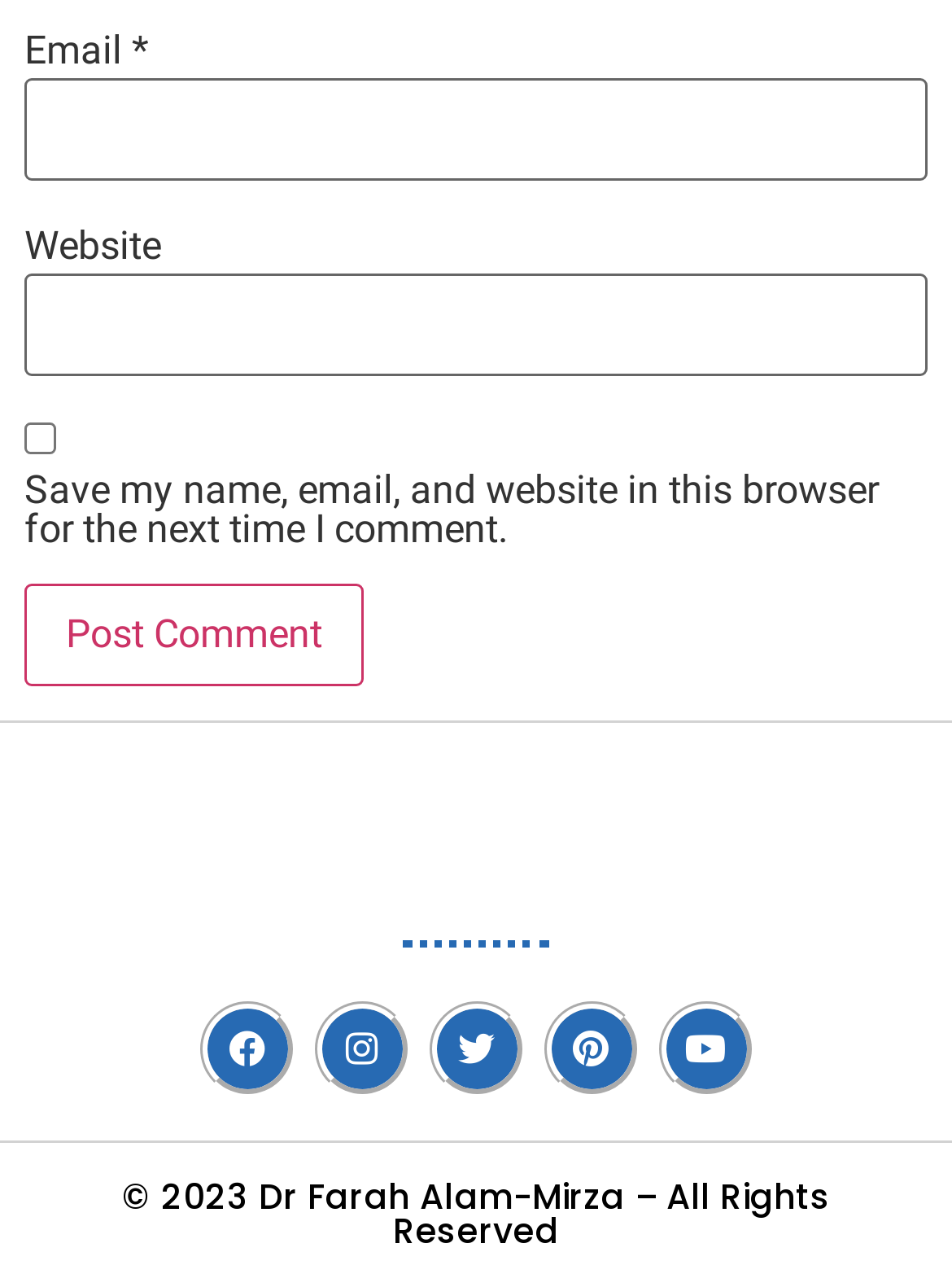Refer to the element description Menu and identify the corresponding bounding box in the screenshot. Format the coordinates as (top-left x, top-left y, bottom-right x, bottom-right y) with values in the range of 0 to 1.

None